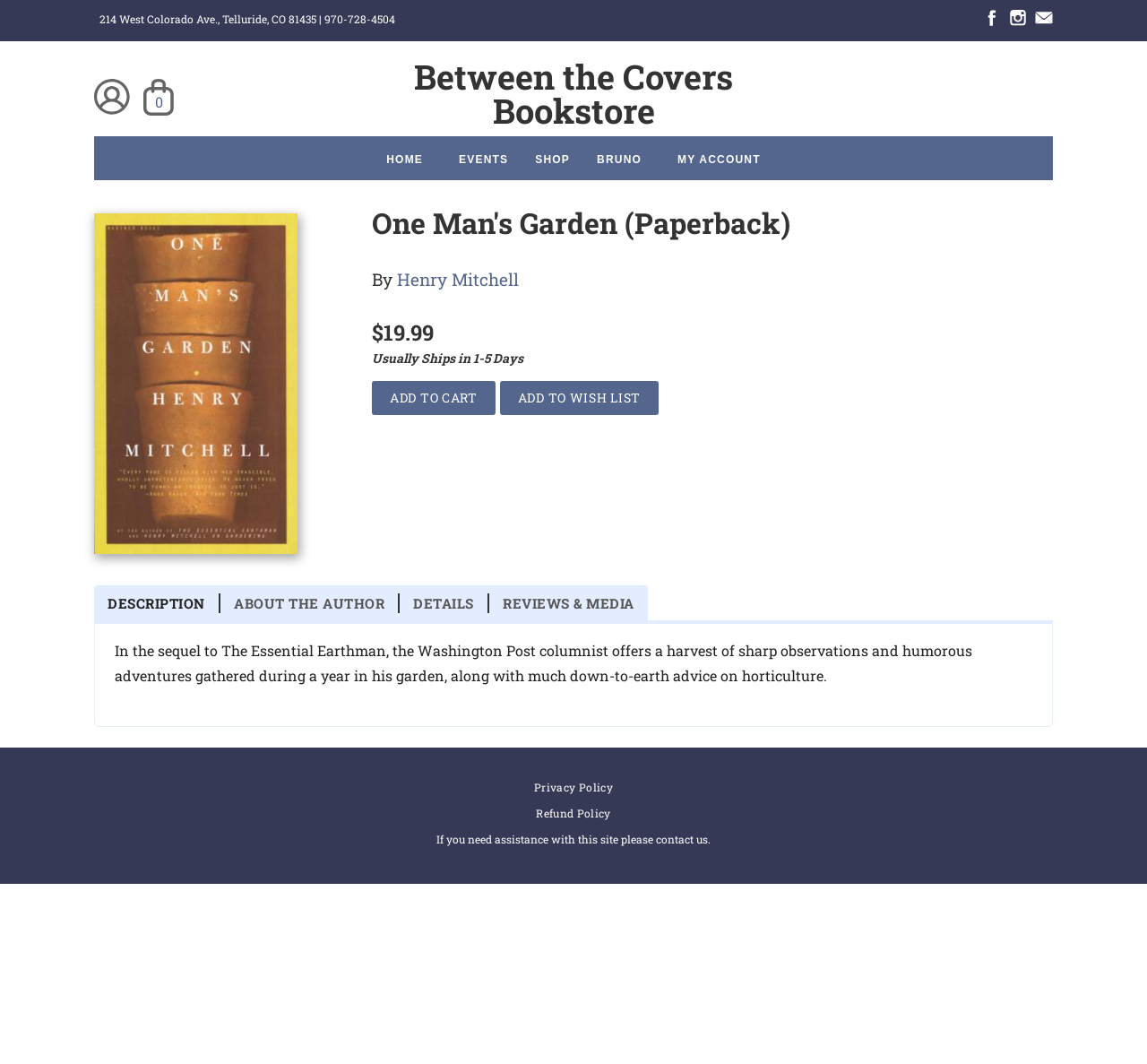What is the author of the book?
Please answer using one word or phrase, based on the screenshot.

Henry Mitchell